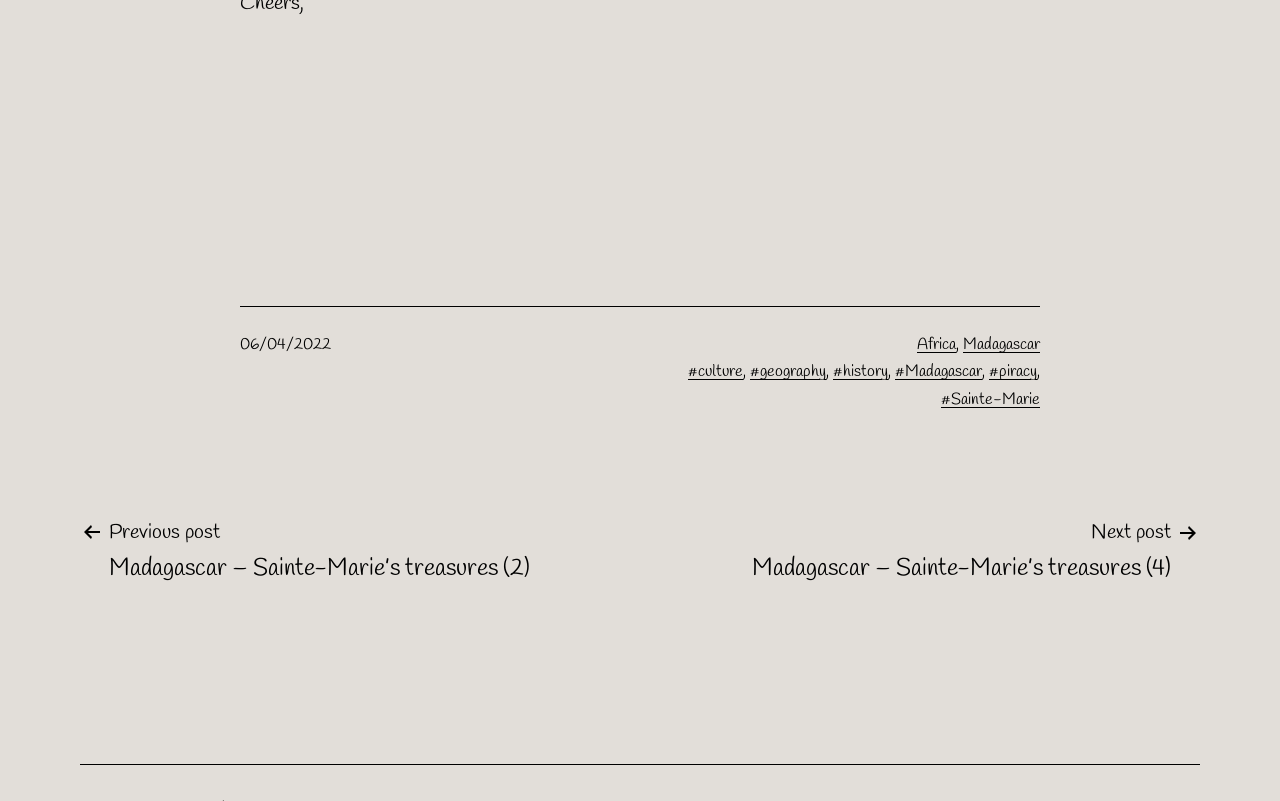What region is the post categorised as?
Based on the image, answer the question in a detailed manner.

I found the region by looking at the footer section of the webpage, where it says 'Categorised as' followed by a list of links, which are the regions the post is categorised as.